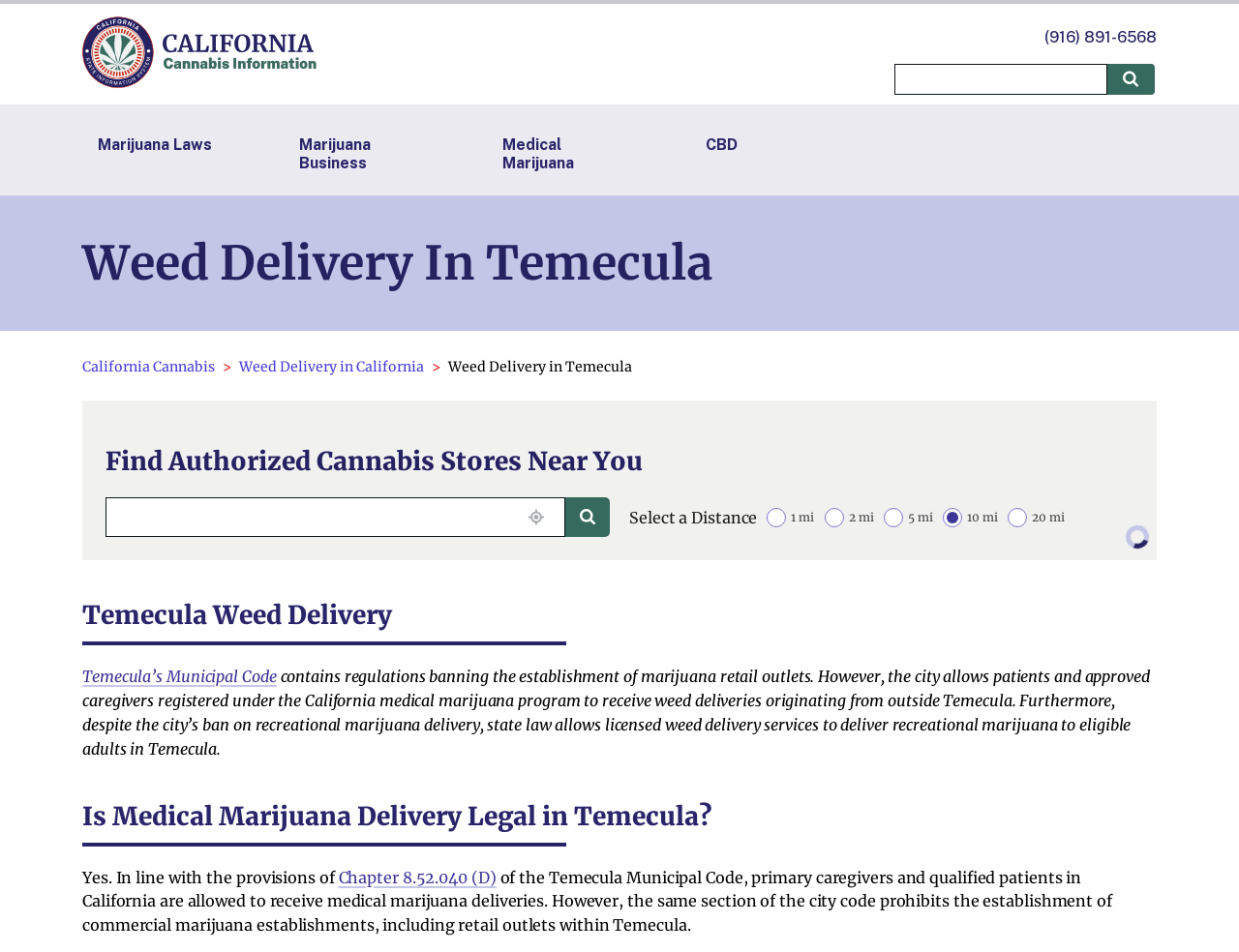Extract the main headline from the webpage and generate its text.

Weed Delivery In Temecula